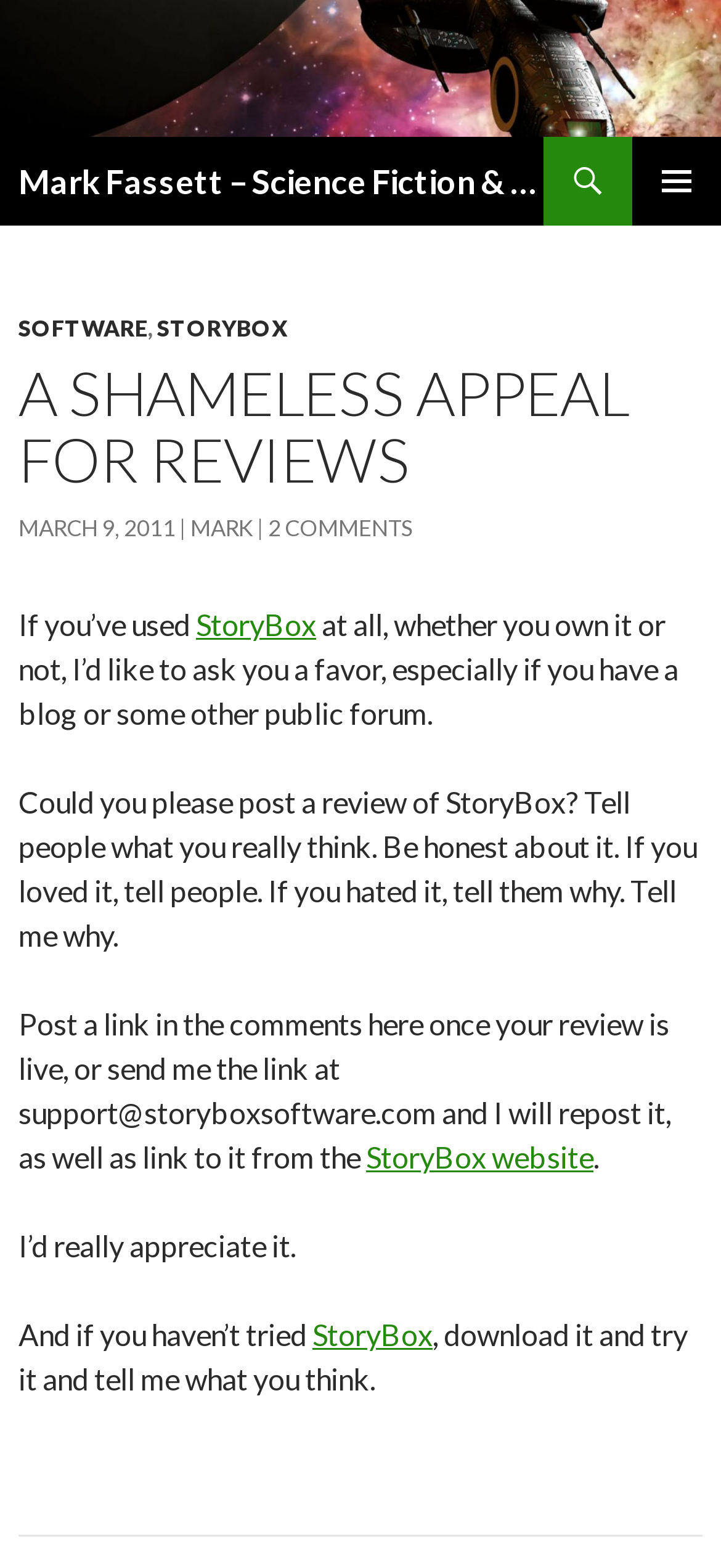Please identify the bounding box coordinates for the region that you need to click to follow this instruction: "Open the primary menu".

[0.877, 0.088, 1.0, 0.144]